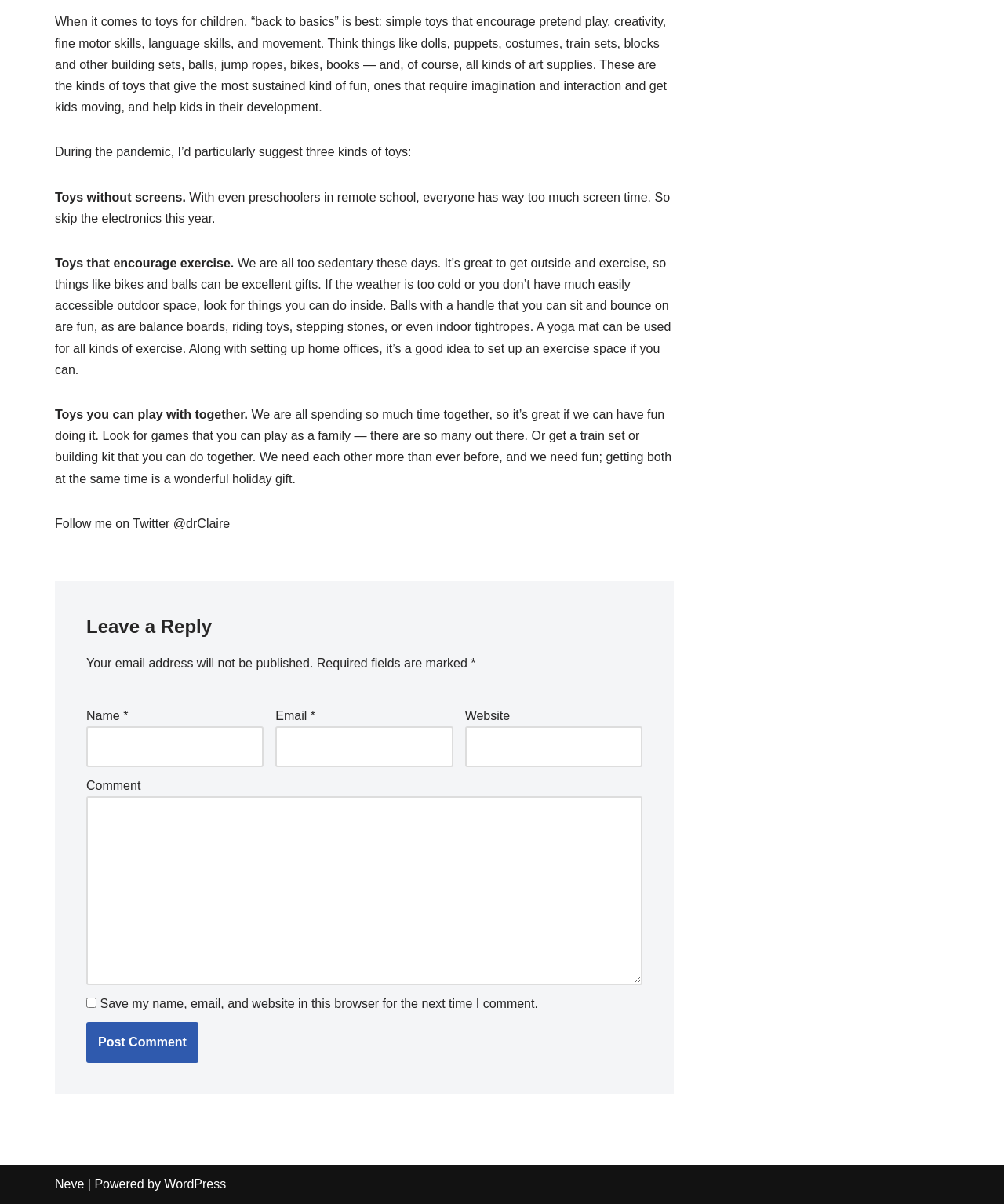What kind of toys are recommended during the pandemic?
Craft a detailed and extensive response to the question.

The webpage suggests three kinds of toys during the pandemic, and one of them is toys without screens, which is mentioned in the second paragraph.